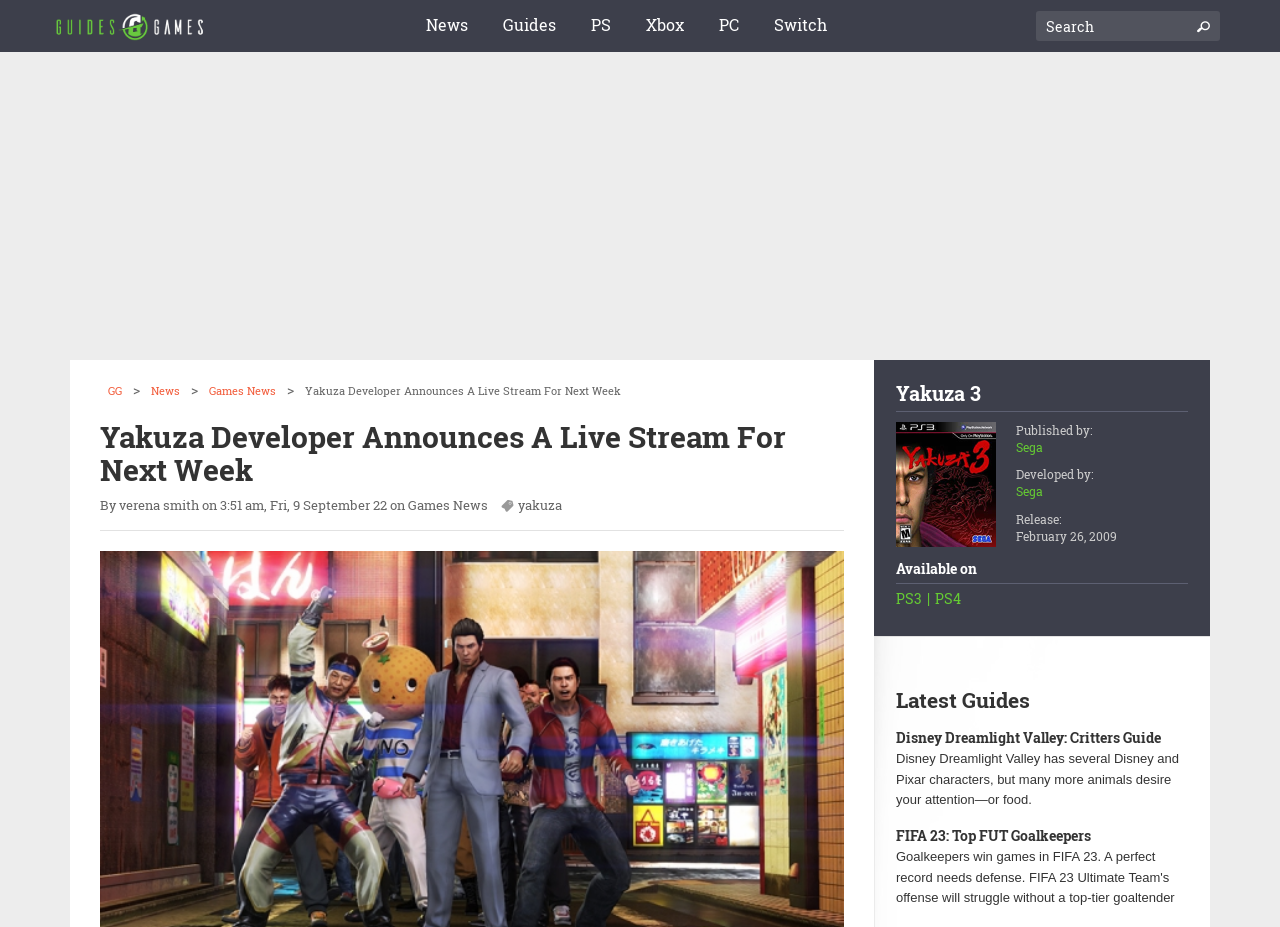What is the release date of Yakuza 3?
Deliver a detailed and extensive answer to the question.

The release date of Yakuza 3 is mentioned in the section below the game cover image, where it says 'Release: February 26, 2009'.